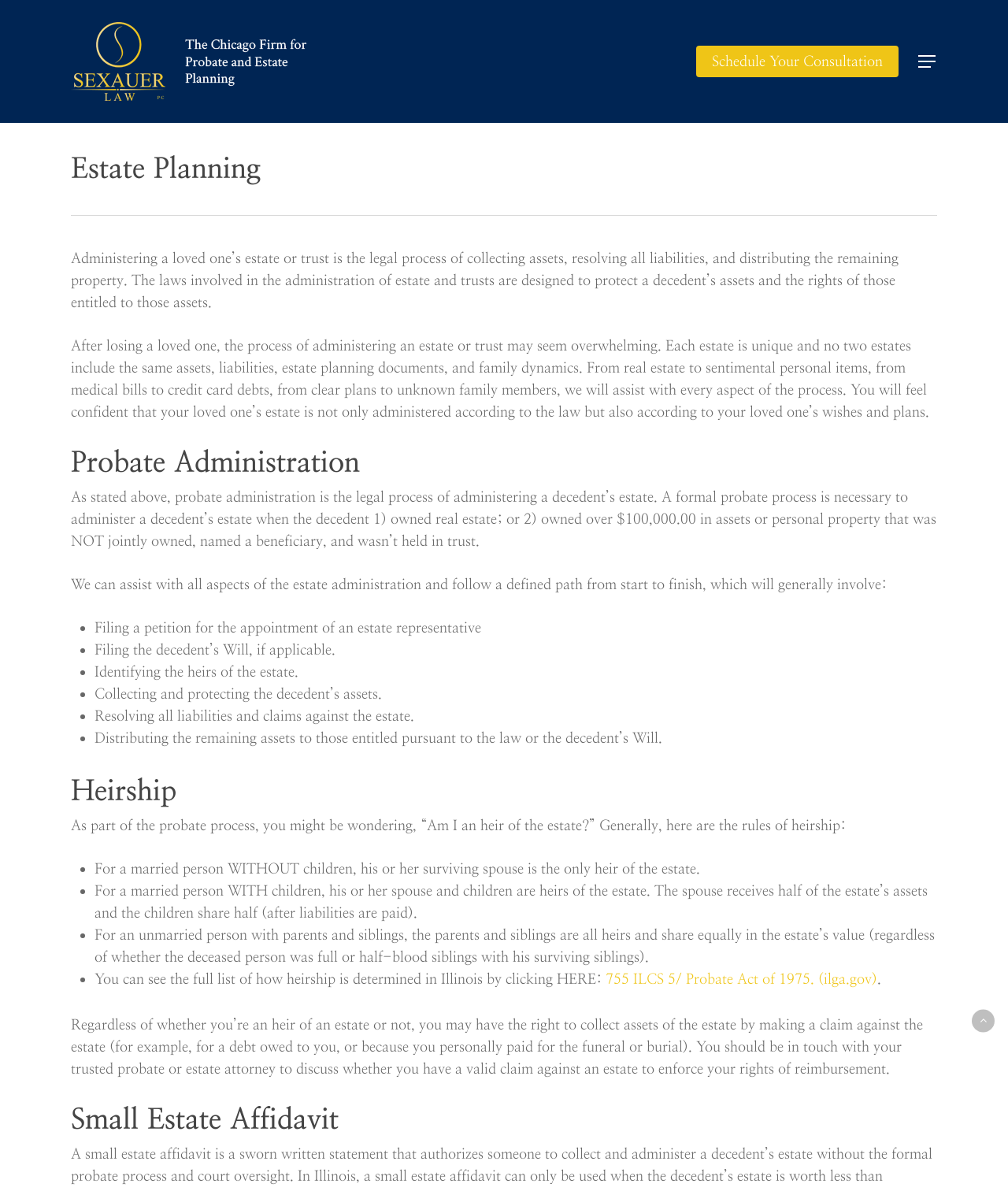What is estate planning?
Look at the image and construct a detailed response to the question.

Based on the webpage, estate planning is the legal process of collecting assets, resolving all liabilities, and distributing the remaining property. This process involves administering a loved one’s estate or trust, which includes collecting assets, resolving liabilities, and distributing the remaining property according to the law and the decedent’s wishes.